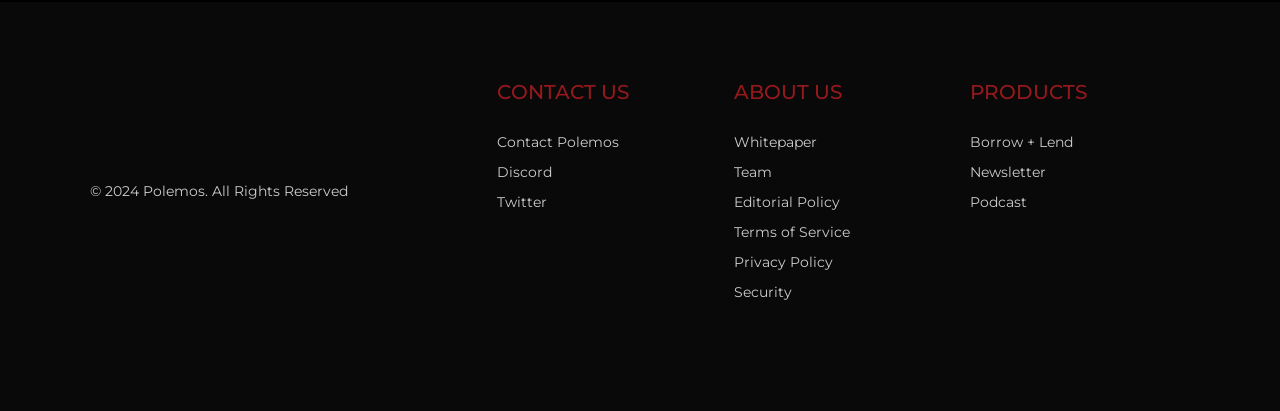Please identify the coordinates of the bounding box for the clickable region that will accomplish this instruction: "Contact Polemos".

[0.388, 0.313, 0.556, 0.376]